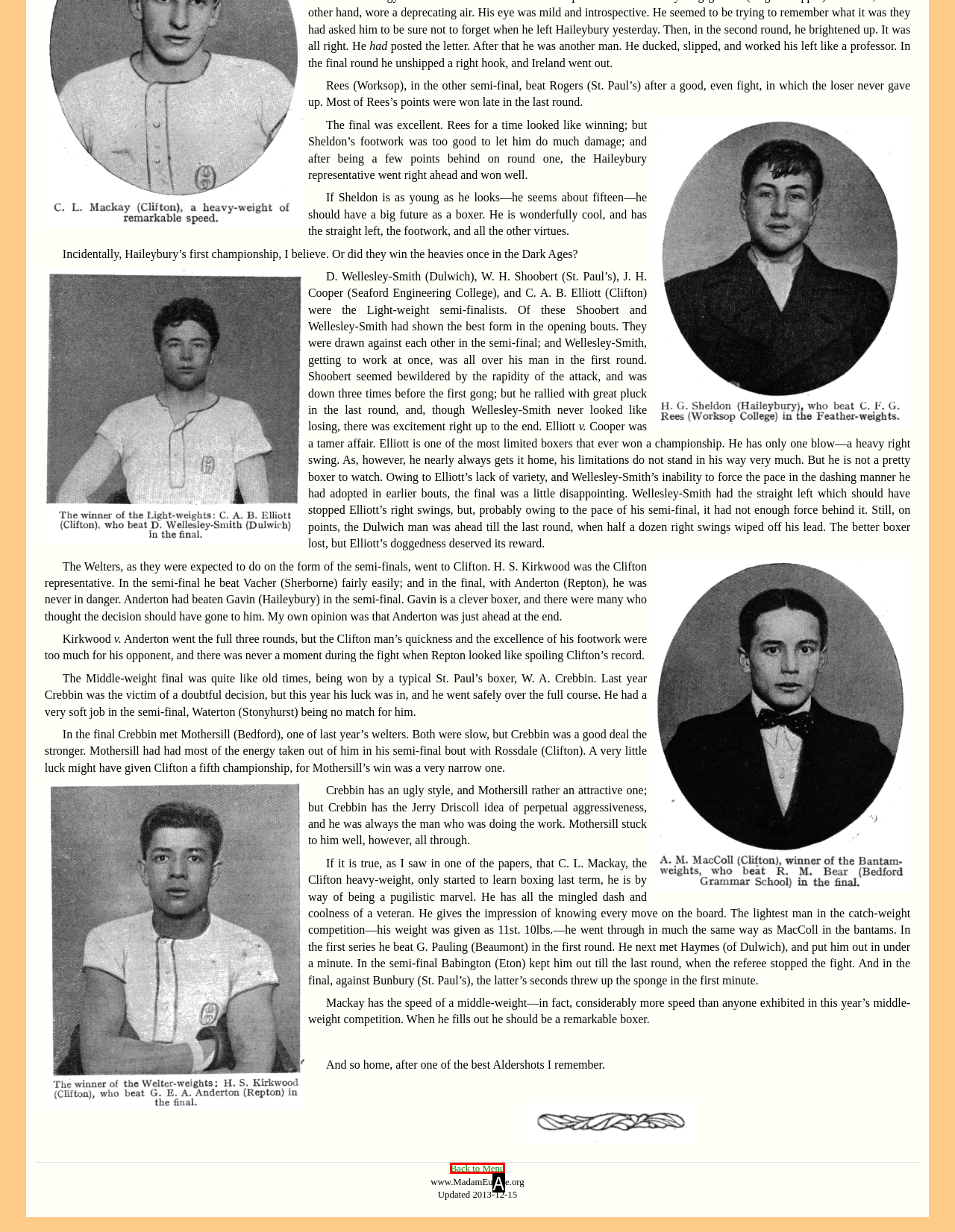Choose the HTML element that best fits the given description: Back to Menu. Answer by stating the letter of the option.

A